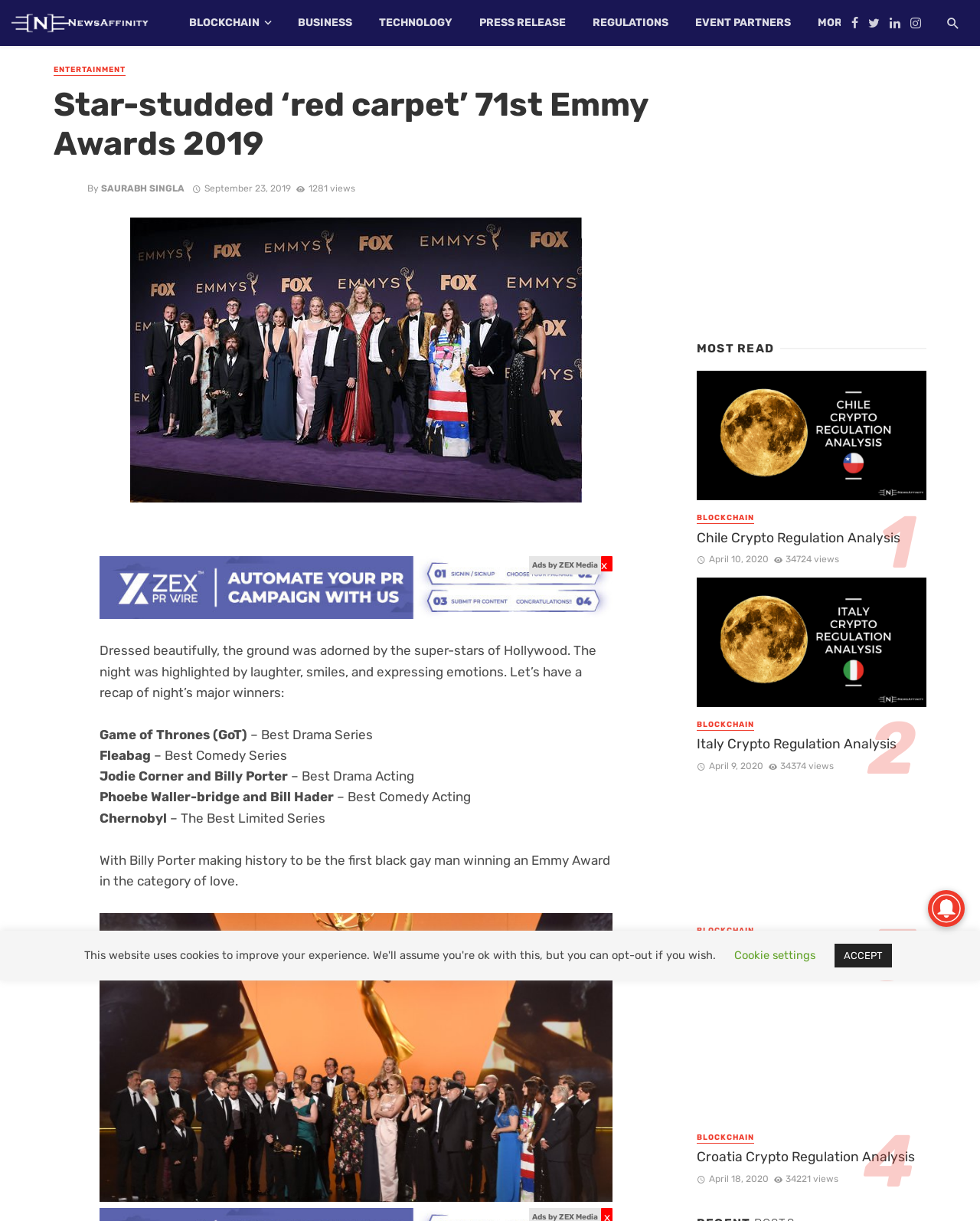Produce a meticulous description of the webpage.

The webpage is about the 71st Emmy Awards 2019, with a focus on the winners of the night. At the top, there is a logo and a navigation menu with links to various categories such as Blockchain, Business, Technology, and more. Below the navigation menu, there is a header section with a heading that reads "Star-studded ‘red carpet’ 71st Emmy Awards 2019" and a subheading that mentions the author and the date of the article.

The main content of the page is divided into two sections. The first section is an article that summarizes the winners of the Emmy Awards, including Game of Thrones, Fleabag, Jodie Corner, and Billy Porter. The article is accompanied by an image of the Emmy Awards.

The second section is a list of most-read articles, which appears to be a collection of cryptocurrency-related news articles. Each article has a heading, a brief summary, and an image. The articles are listed in a vertical column, with the most recent article at the top.

At the bottom of the page, there are two buttons: "Cookie settings" and "ACCEPT". There is also an image in the bottom right corner of the page.

Throughout the page, there are various links and buttons that allow users to navigate to different sections of the website or to access additional information.